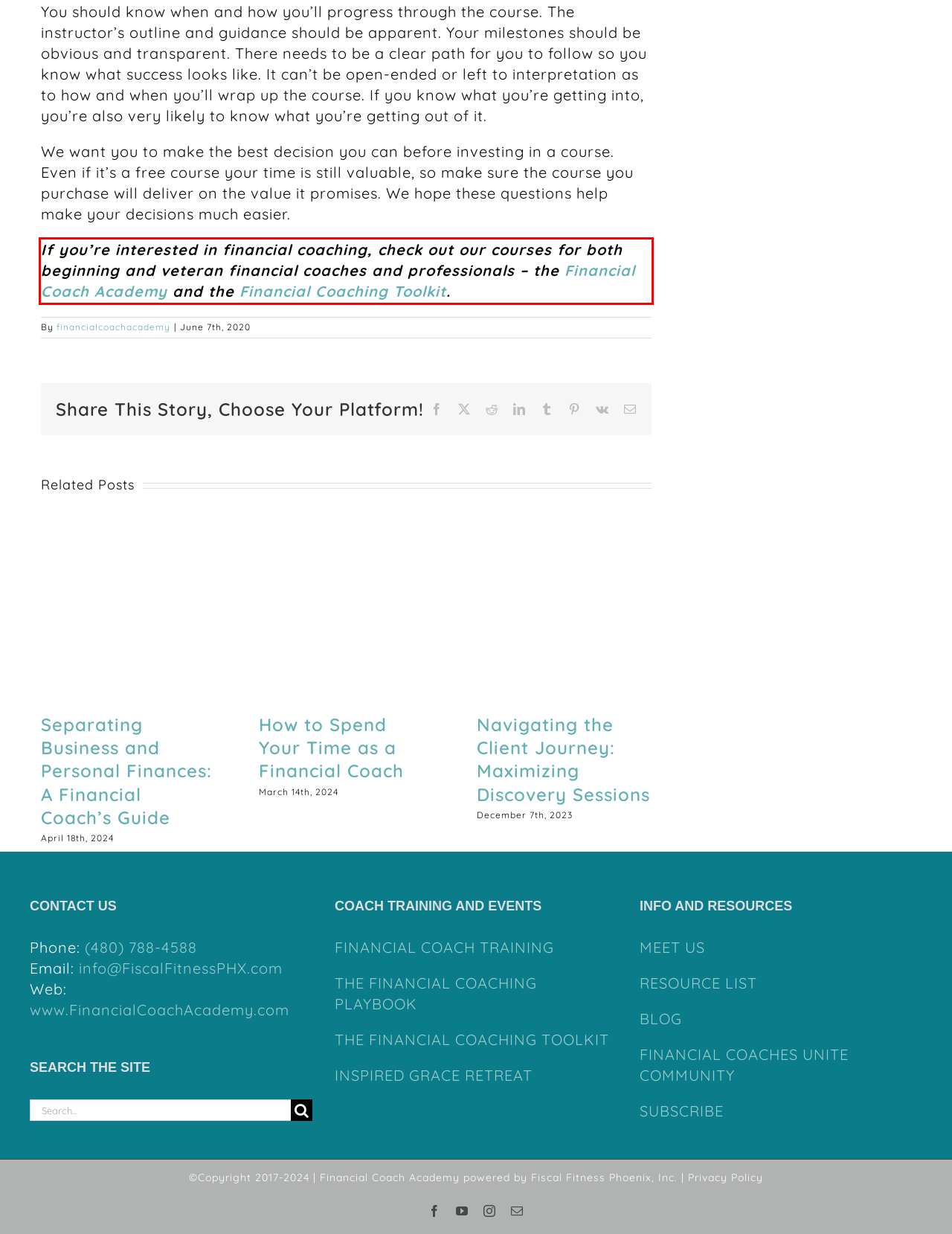You have a screenshot of a webpage with a UI element highlighted by a red bounding box. Use OCR to obtain the text within this highlighted area.

If you’re interested in financial coaching, check out our courses for both beginning and veteran financial coaches and professionals – the Financial Coach Academy and the Financial Coaching Toolkit.